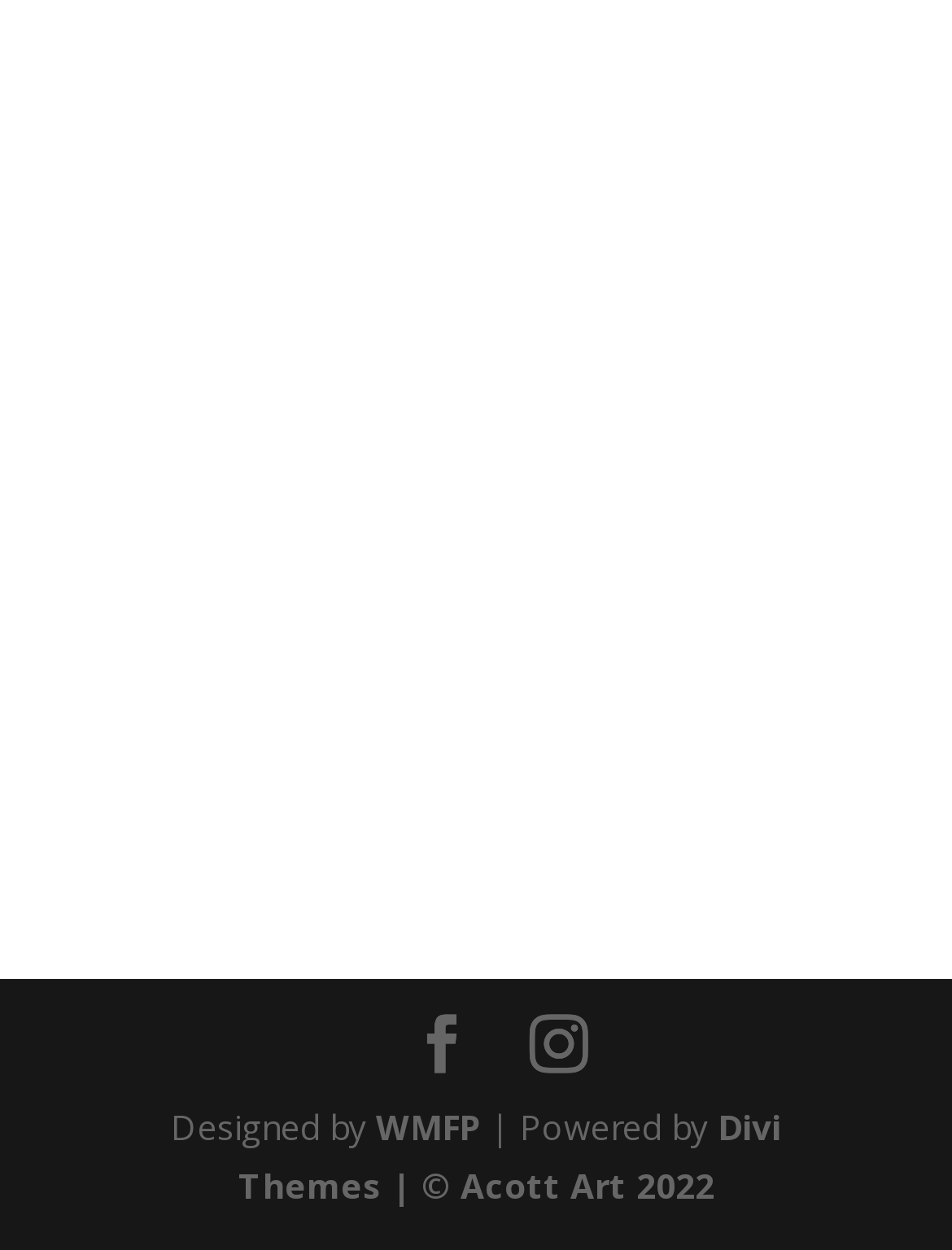What is the website designed by?
Provide a one-word or short-phrase answer based on the image.

WMFP